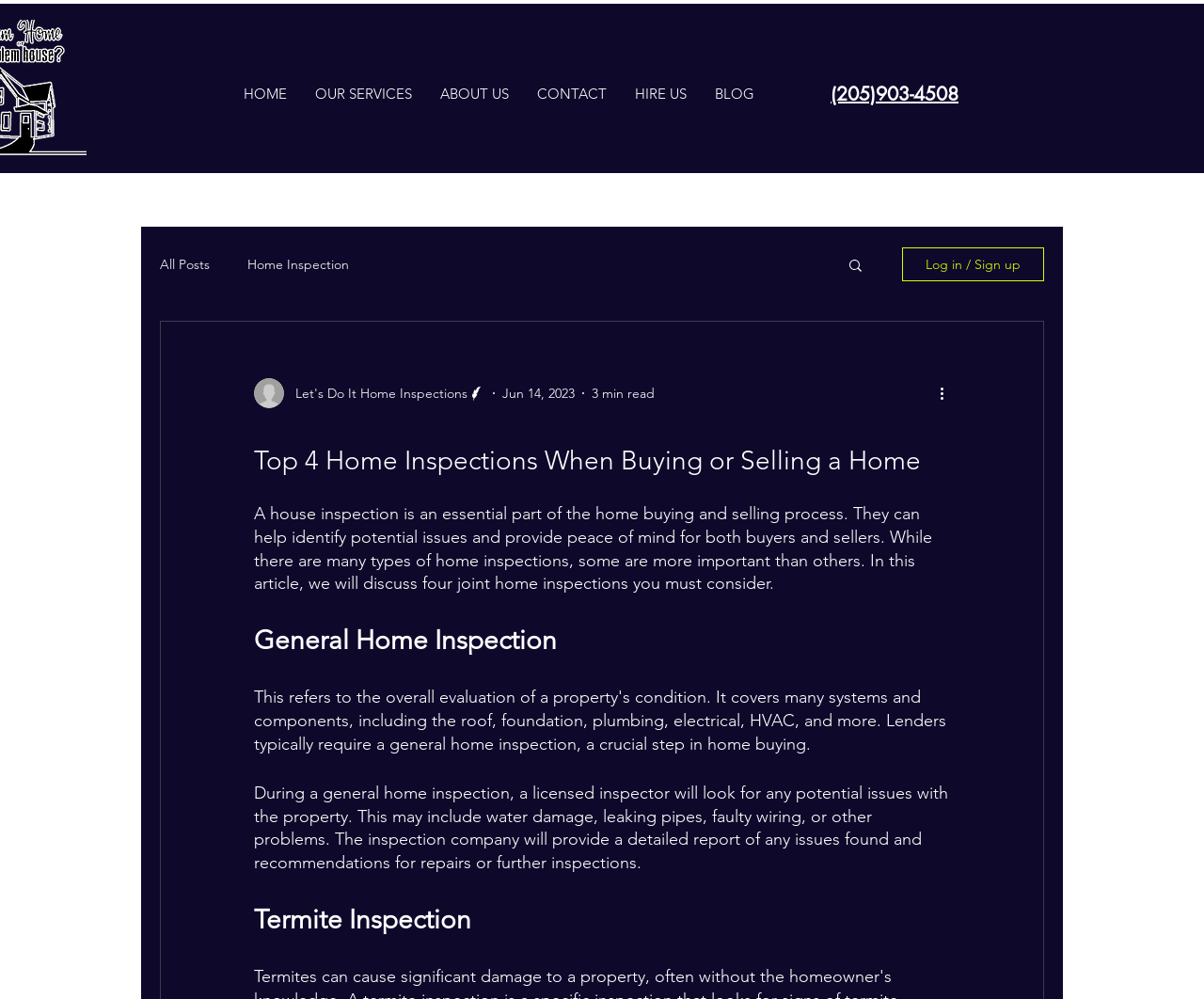Using the elements shown in the image, answer the question comprehensively: How long does it take to read the article?

I found the answer by looking at the generic element with the text '3 min read' located below the article's title and above the writer's picture.